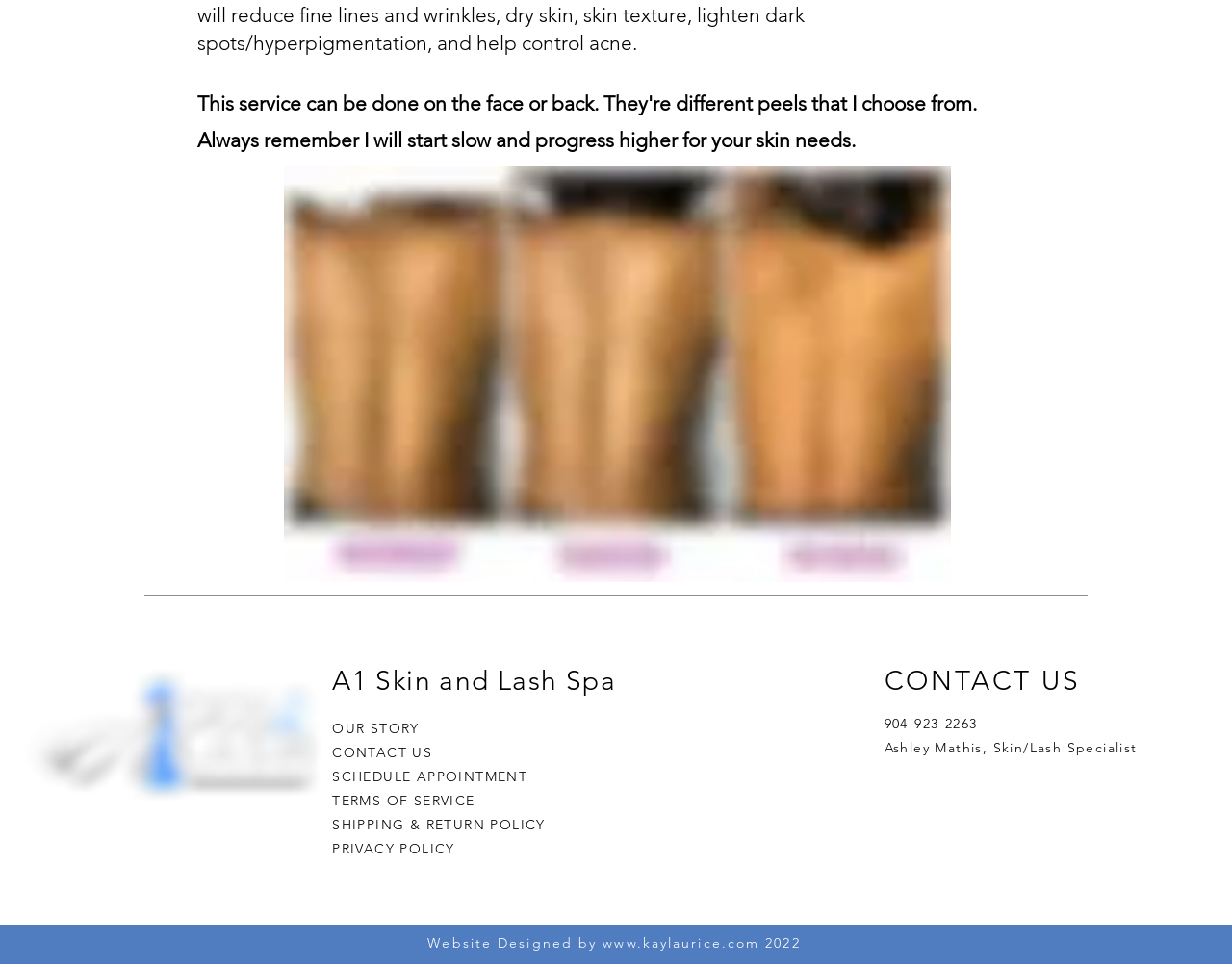Extract the bounding box coordinates for the described element: "aria-label="Instagram"". The coordinates should be represented as four float numbers between 0 and 1: [left, top, right, bottom].

[0.747, 0.817, 0.767, 0.842]